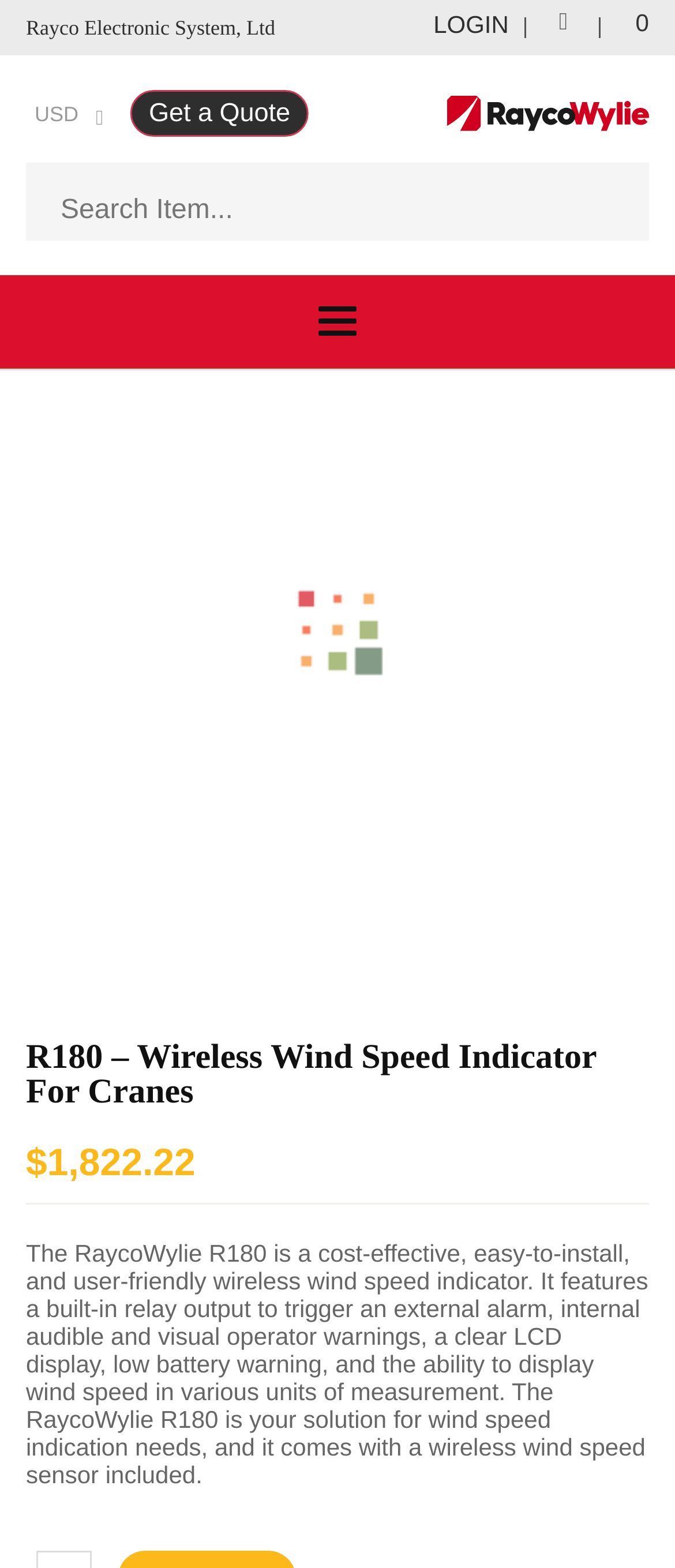Respond to the following question with a brief word or phrase:
What is the purpose of the textbox?

Search Item